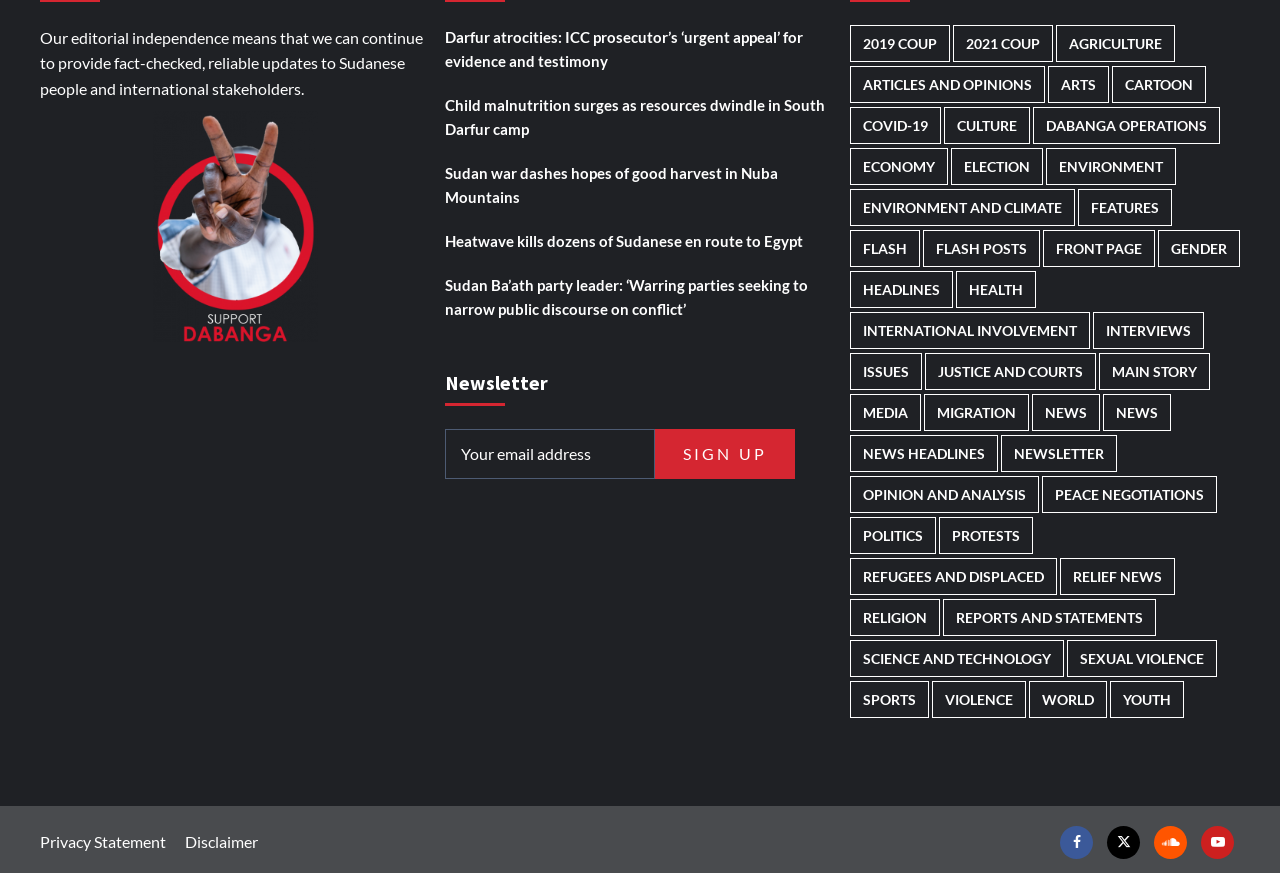Please determine the bounding box coordinates of the element to click on in order to accomplish the following task: "Get updates on international involvement". Ensure the coordinates are four float numbers ranging from 0 to 1, i.e., [left, top, right, bottom].

[0.664, 0.357, 0.852, 0.399]